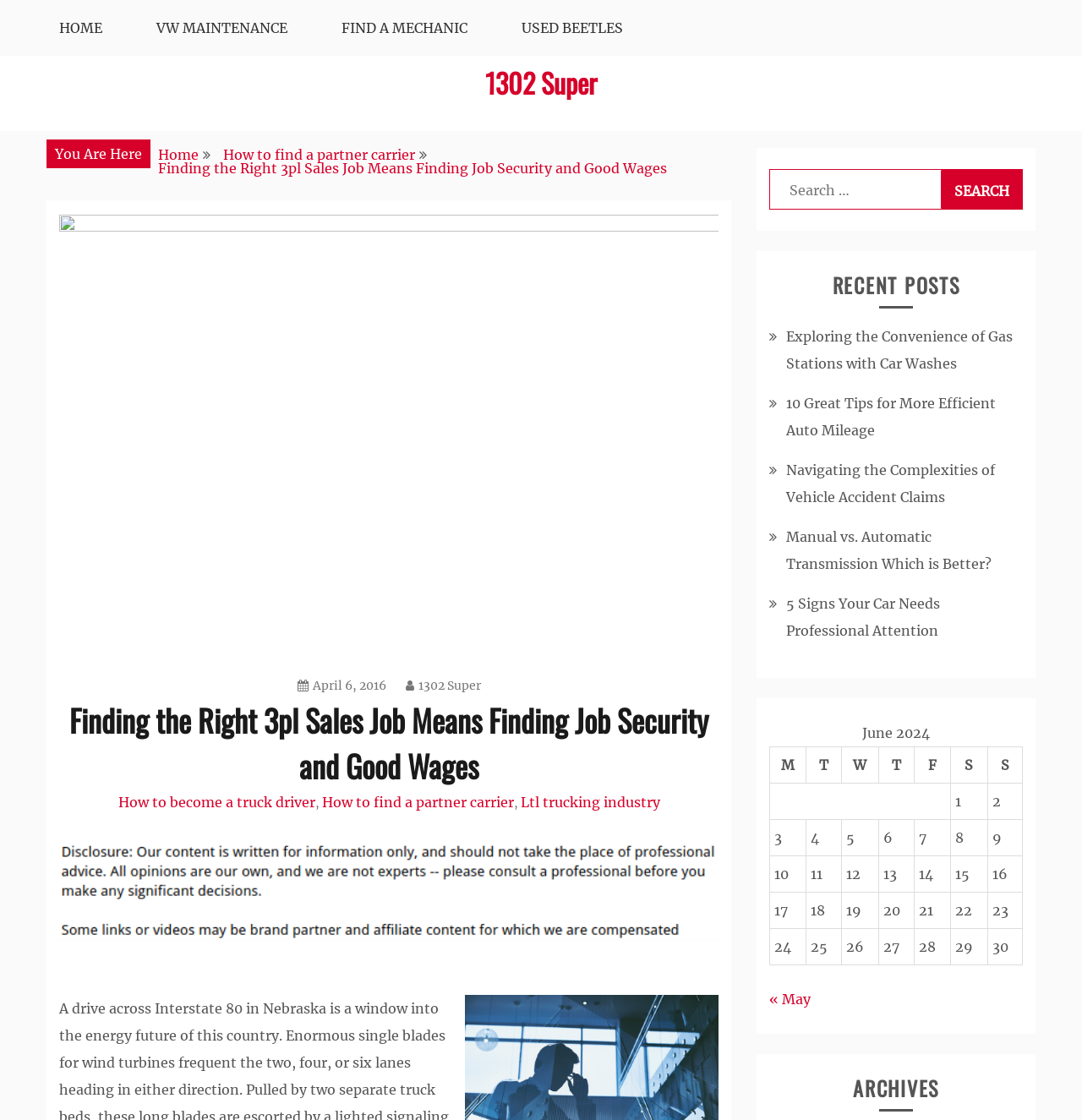Pinpoint the bounding box coordinates of the clickable element to carry out the following instruction: "View recent post 'Exploring the Convenience of Gas Stations with Car Washes'."

[0.727, 0.293, 0.936, 0.332]